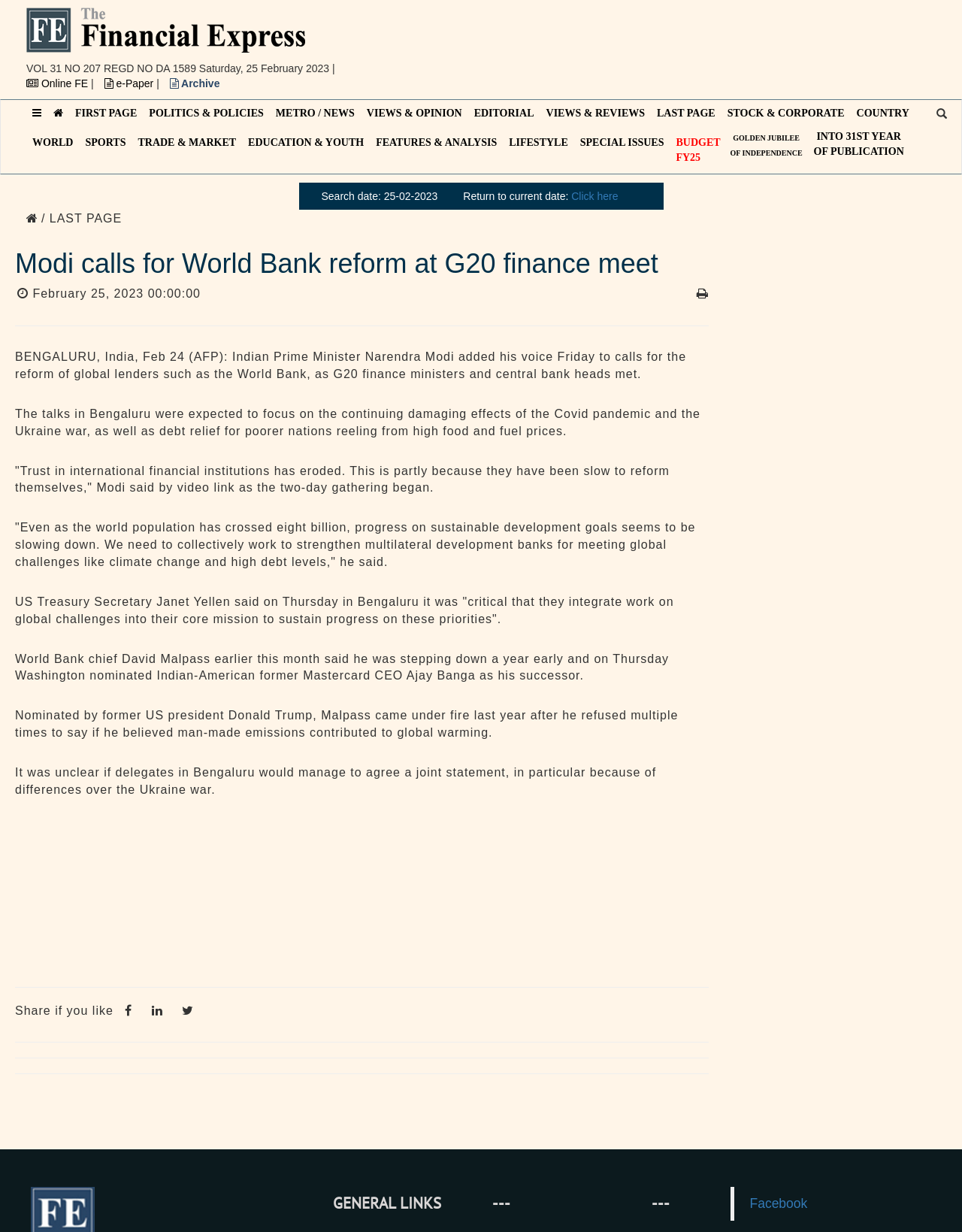What is the date of the news article?
Look at the image and provide a detailed response to the question.

I found the date of the news article by looking at the static text element that says 'February 25, 2023 00:00:00' which is located below the main heading of the article.